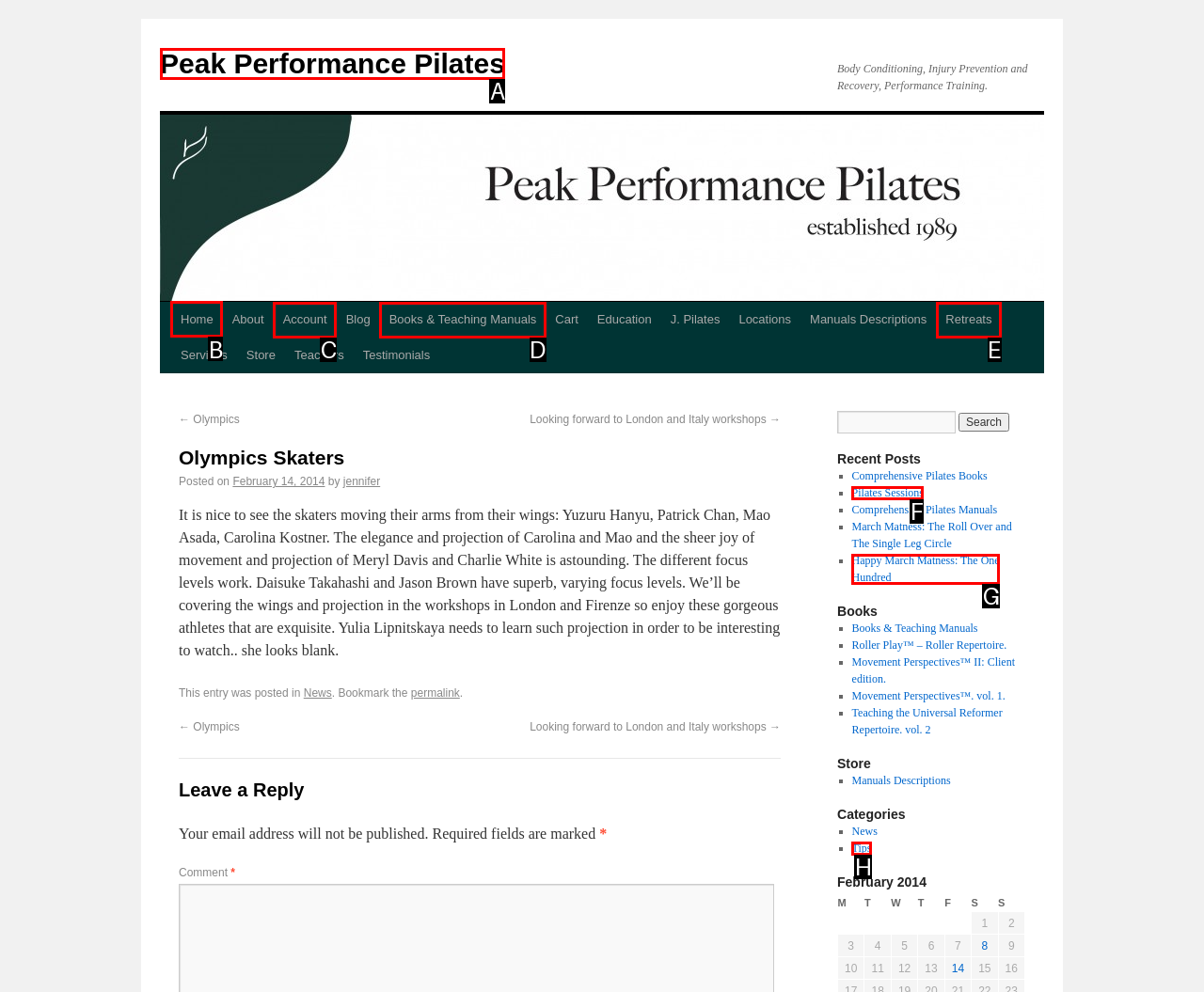Identify the correct UI element to click to follow this instruction: Click on the 'Home' link
Respond with the letter of the appropriate choice from the displayed options.

B